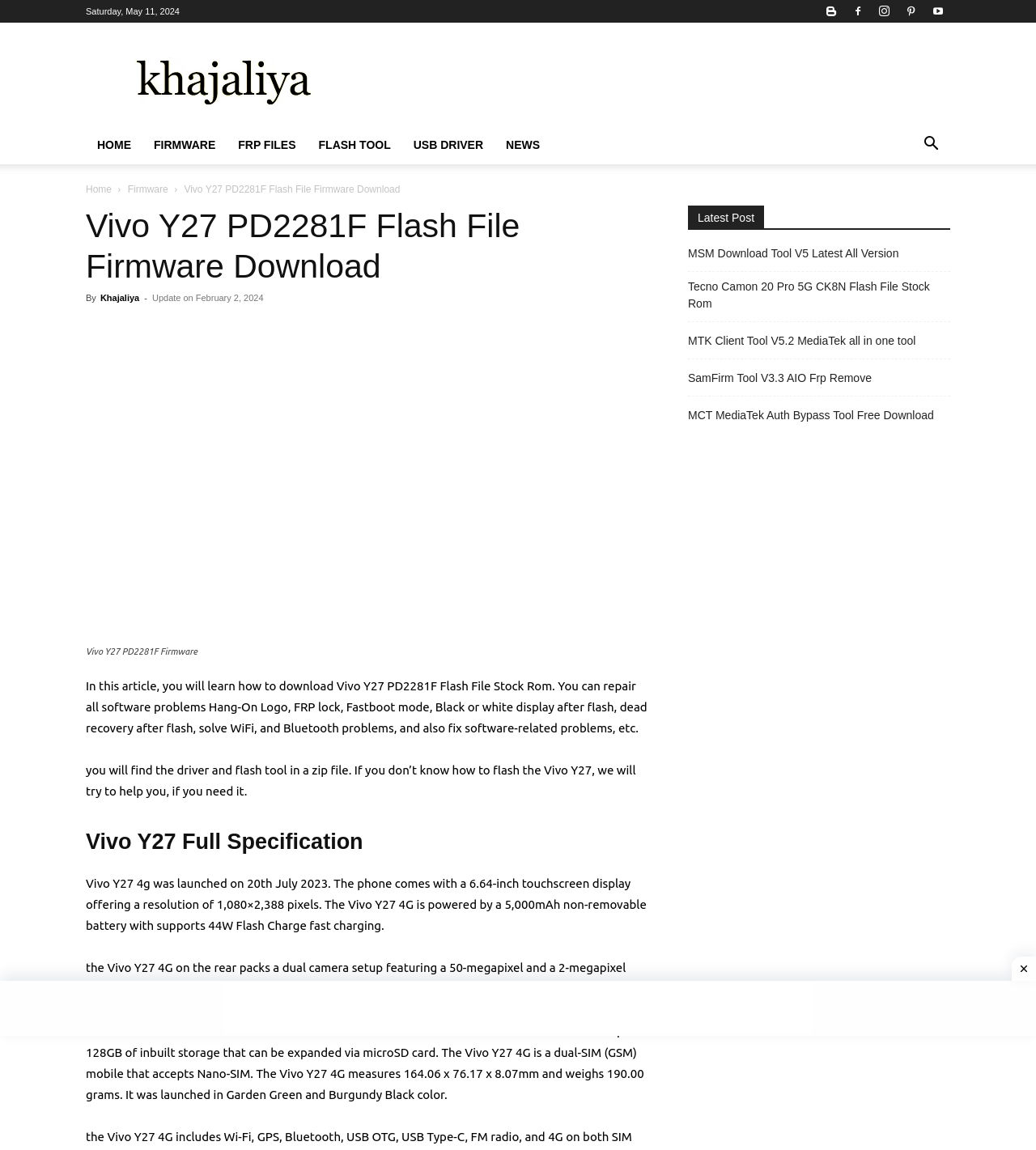Locate the bounding box of the UI element based on this description: "aria-label="Search"". Provide four float numbers between 0 and 1 as [left, top, right, bottom].

[0.88, 0.121, 0.917, 0.132]